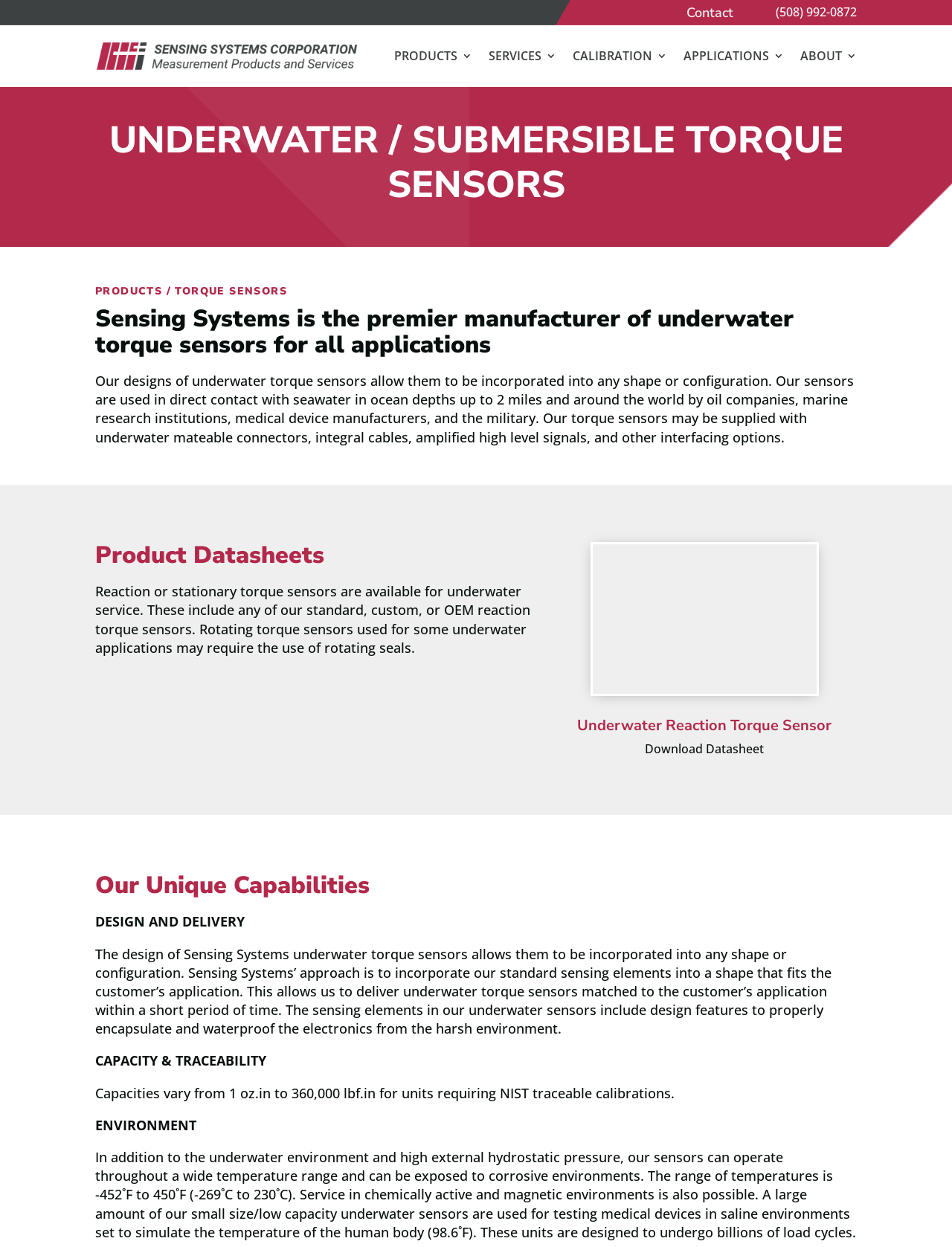Give a one-word or one-phrase response to the question: 
What is the maximum capacity of underwater torque sensors?

360,000 lbf.in